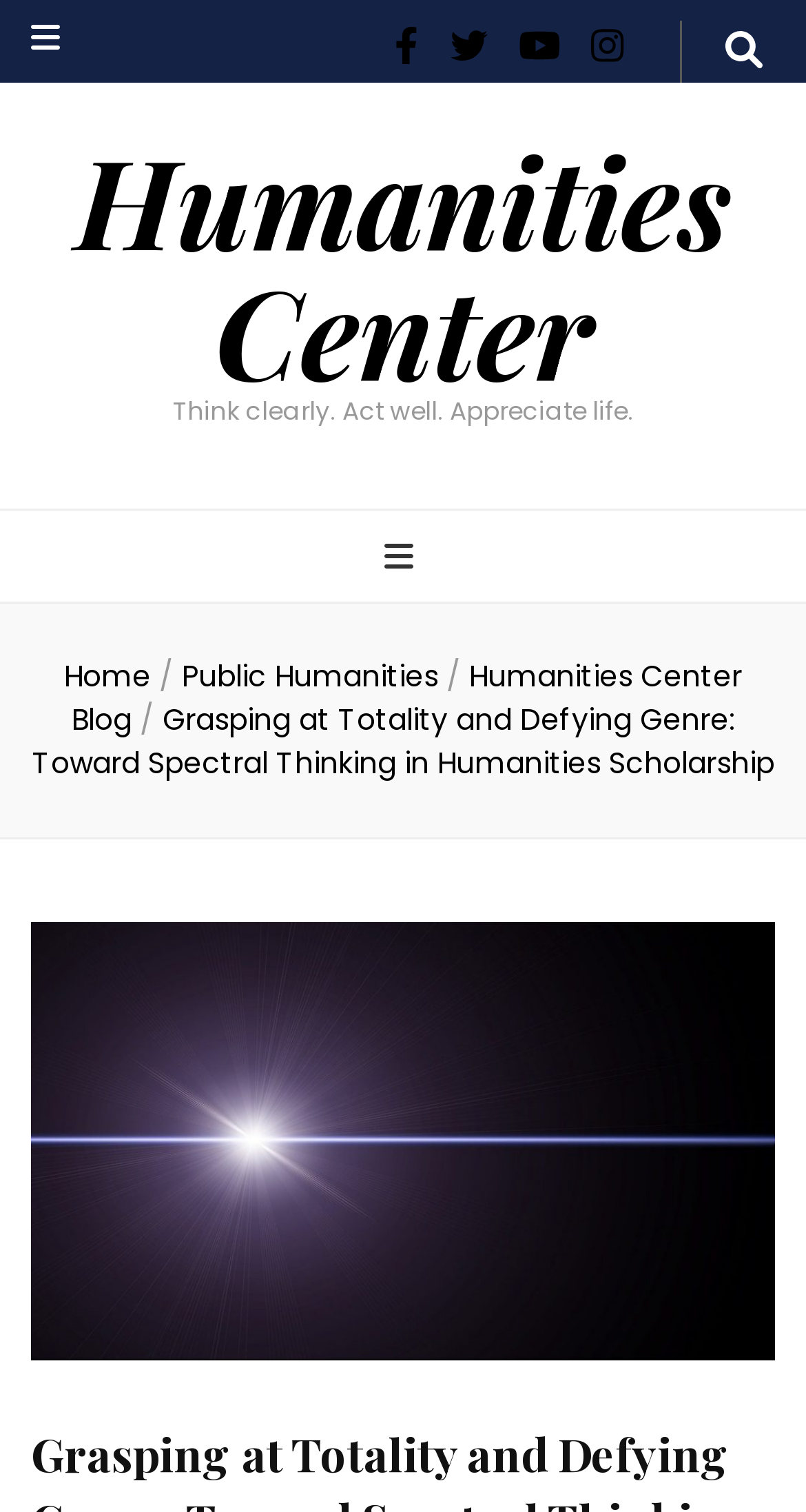Determine the bounding box coordinates for the element that should be clicked to follow this instruction: "search for something". The coordinates should be given as four float numbers between 0 and 1, in the format [left, top, right, bottom].

[0.9, 0.014, 0.946, 0.055]